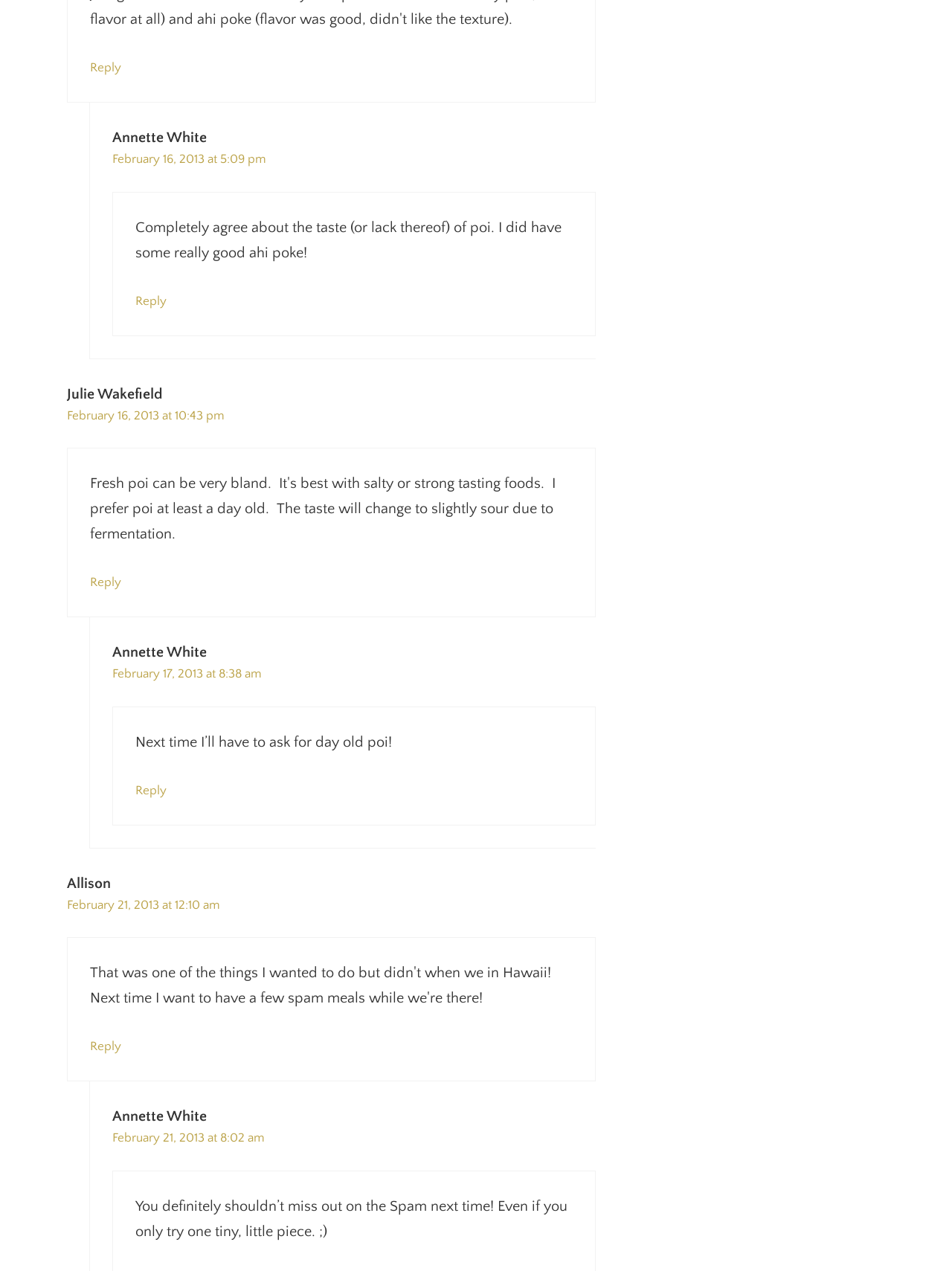Who replied to Julie Wakefield?
Please provide a comprehensive answer based on the contents of the image.

I searched for a 'Reply to Julie Wakefield' link and found it, but there is no subsequent comment or reply to Julie Wakefield's comment.